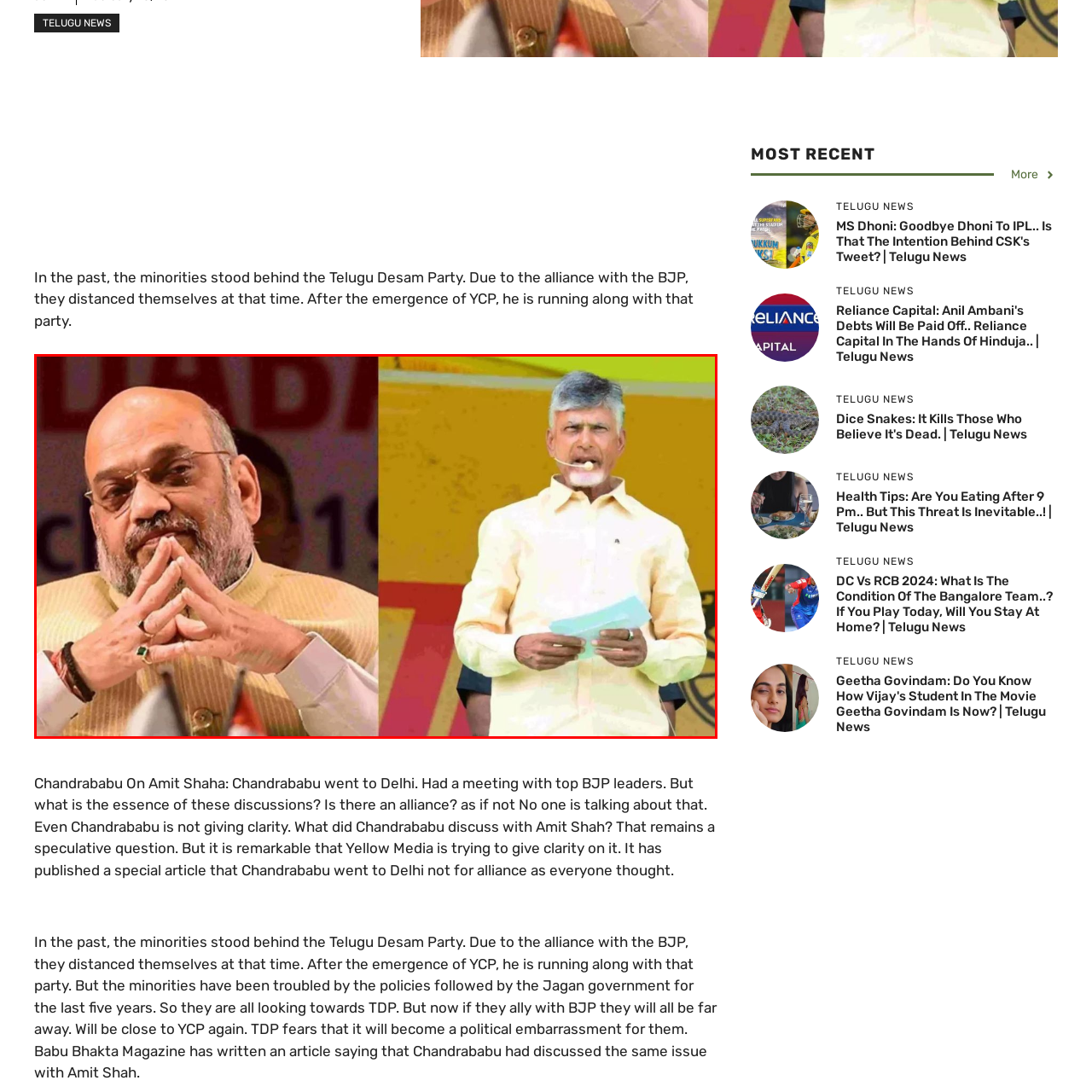What is the expression on Amit Shah's face?
Please review the image inside the red bounding box and answer using a single word or phrase.

thoughtful